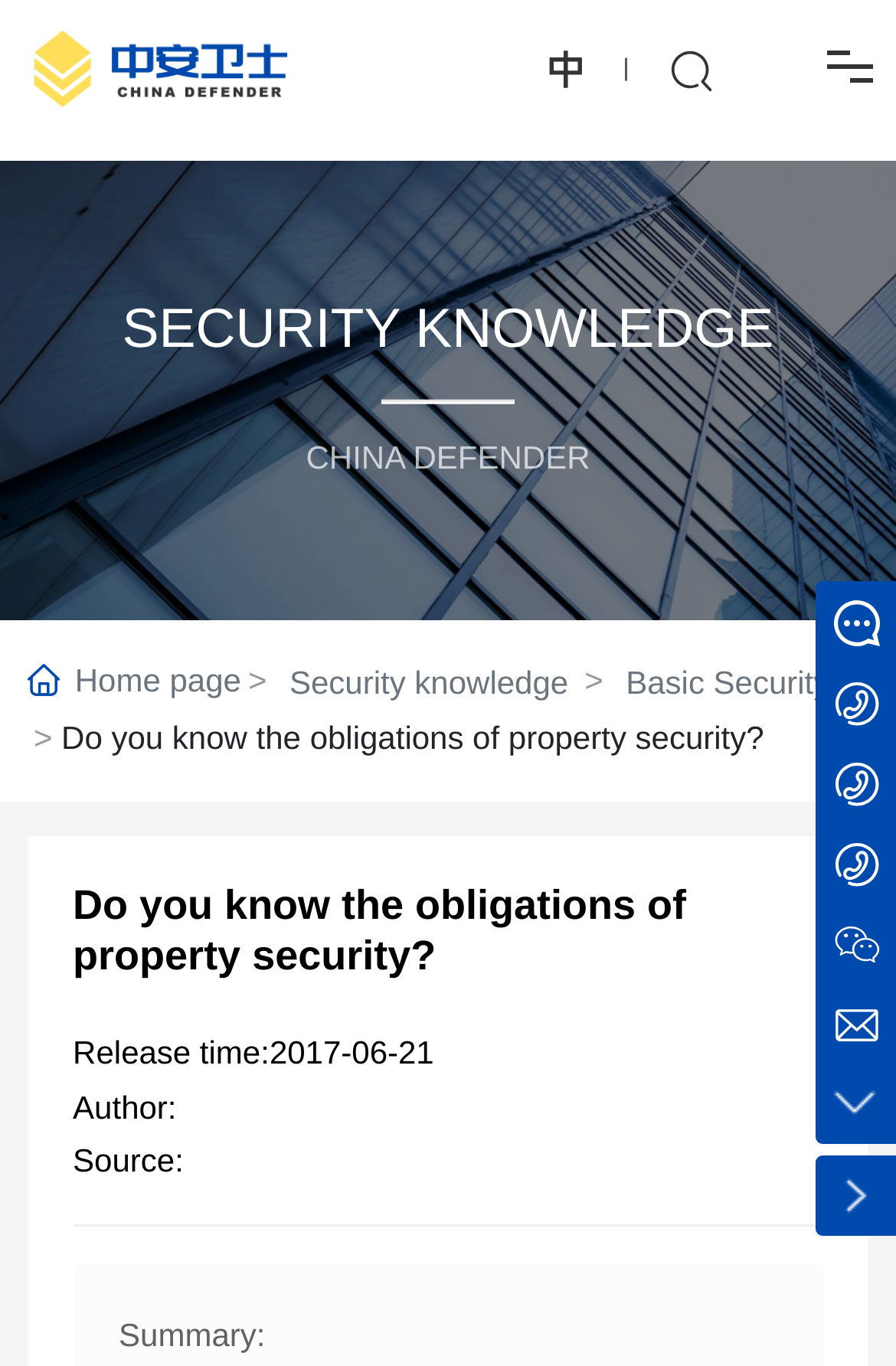Respond to the question below with a single word or phrase:
What is the name of the security company?

CHINA DEFENDER